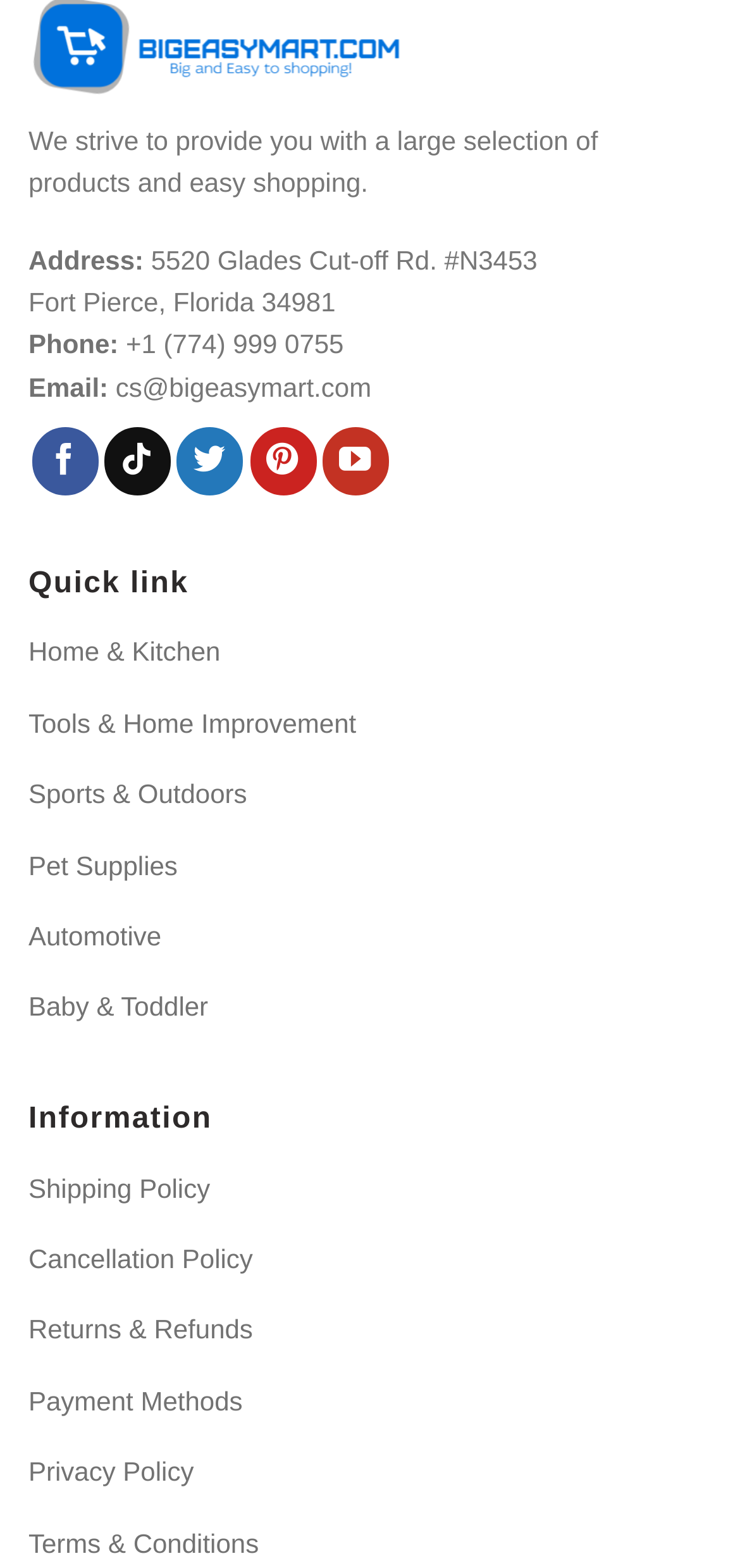Kindly determine the bounding box coordinates for the area that needs to be clicked to execute this instruction: "Follow on Facebook".

[0.043, 0.273, 0.132, 0.316]